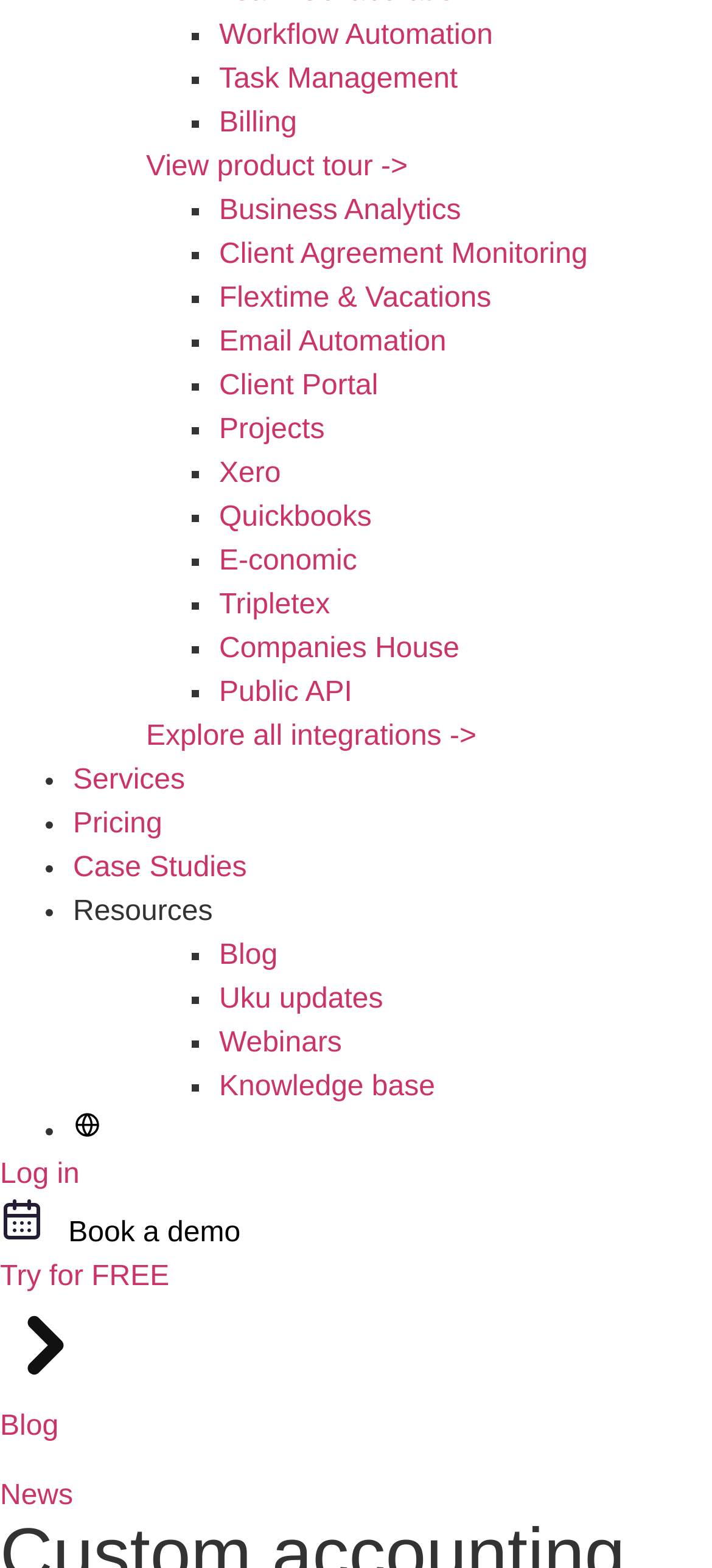Determine the bounding box coordinates of the section to be clicked to follow the instruction: "Explore all integrations". The coordinates should be given as four float numbers between 0 and 1, formatted as [left, top, right, bottom].

[0.205, 0.46, 0.669, 0.48]